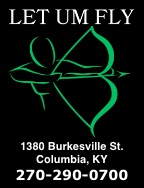Illustrate the image with a detailed caption.

The image features a striking black background with bold white text at the top reading "LET UM FLY," which suggests a focus on archery or shooting sports. Below the text, a green graphic illustrates an archer in a dynamic pose, indicating motion and precision as they draw a bow. The details of the graphic add to the theme of archery, emphasizing skill and focus. Beneath the graphic, specific contact information is provided, including "1380 Burkesville St. Columbia, KY" and the phone number "270-290-0700," suggesting it is related to a business or service, likely in the archery industry or outdoor sports. This combination of visuals and text promotes a sense of adventure and engagement with archery.